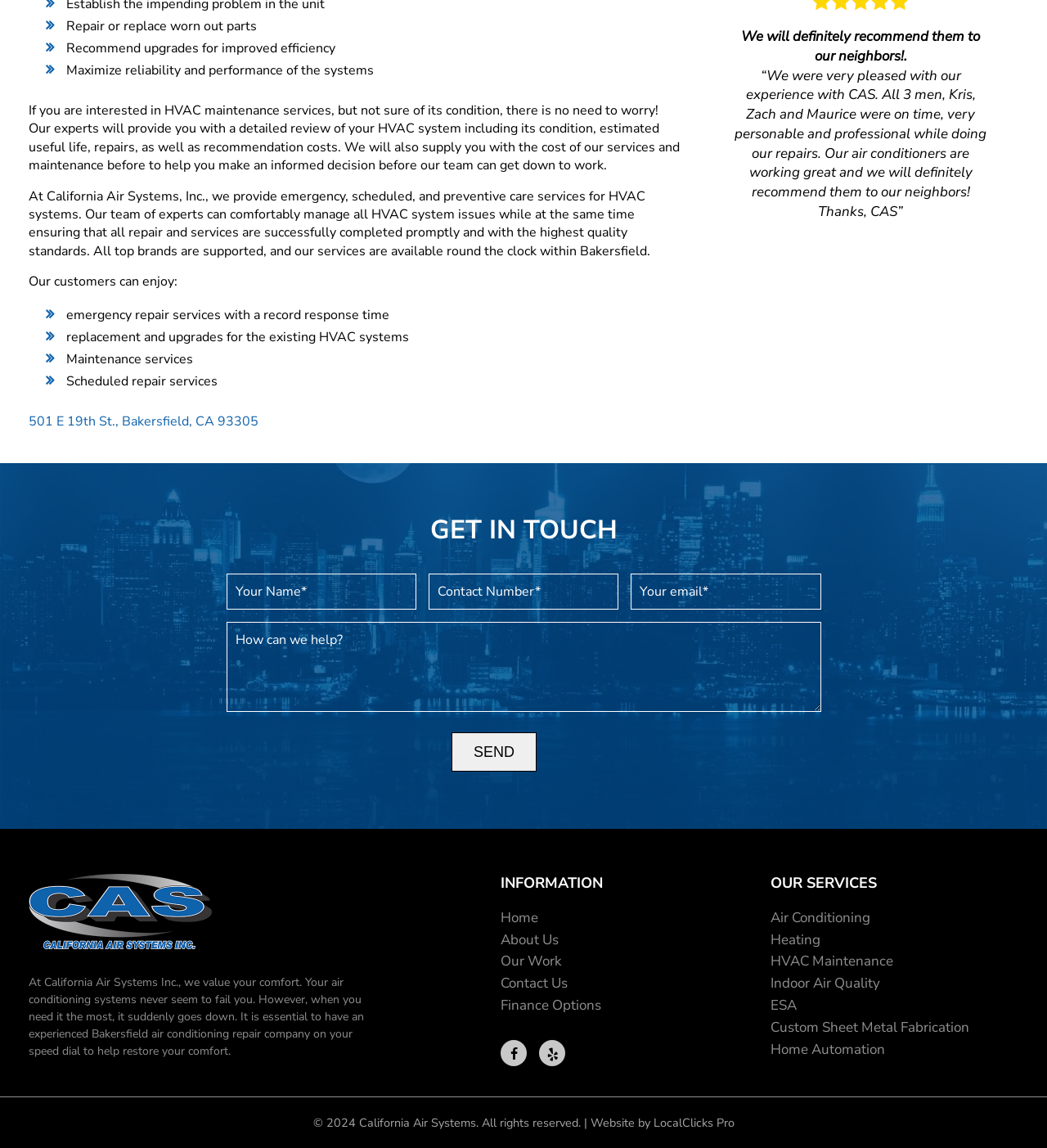Where is California Air Systems located?
Based on the image, provide your answer in one word or phrase.

Bakersfield